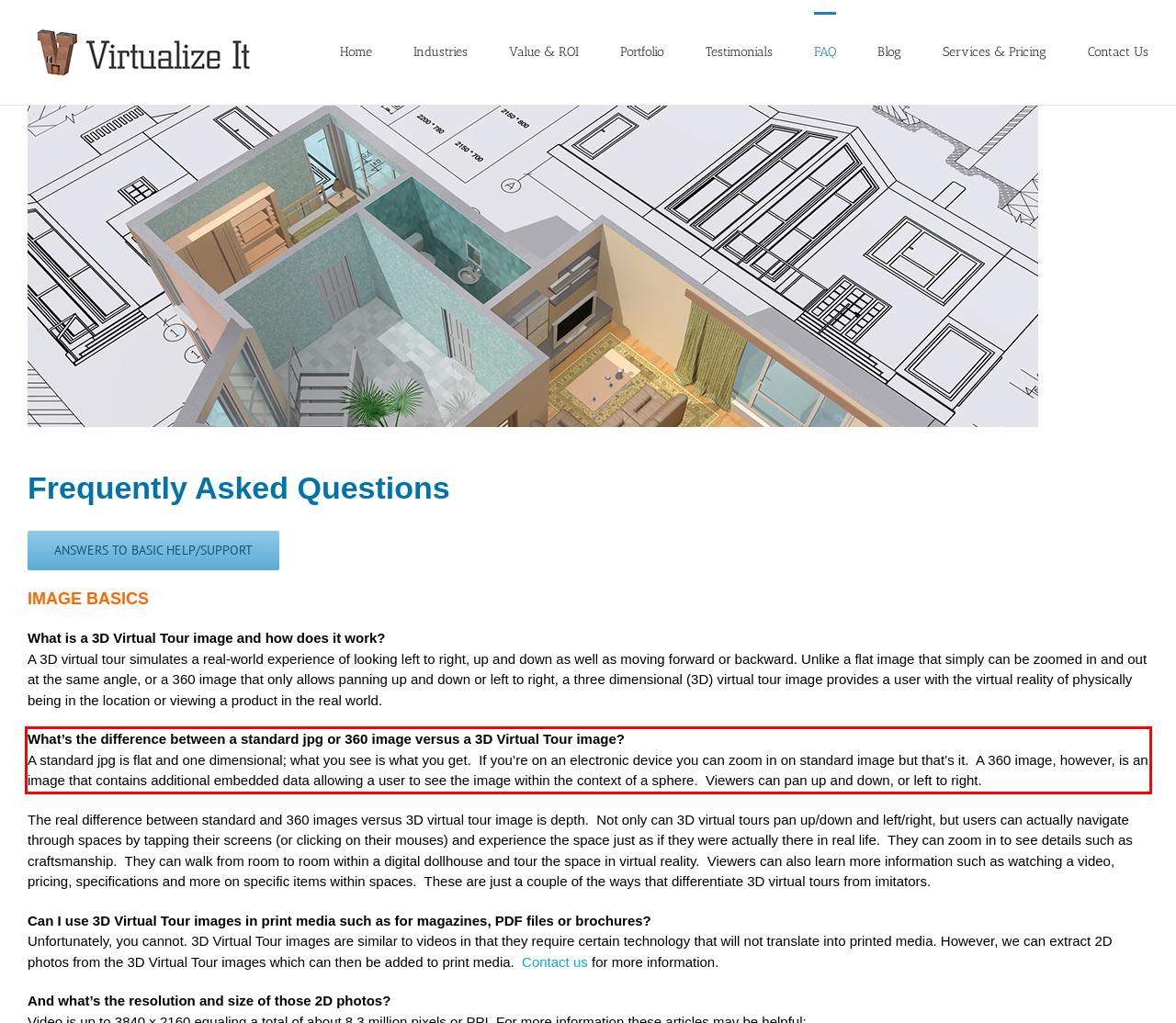Using the provided screenshot of a webpage, recognize and generate the text found within the red rectangle bounding box.

What’s the difference between a standard jpg or 360 image versus a 3D Virtual Tour image? A standard jpg is flat and one dimensional; what you see is what you get. If you’re on an electronic device you can zoom in on standard image but that’s it. A 360 image, however, is an image that contains additional embedded data allowing a user to see the image within the context of a sphere. Viewers can pan up and down, or left to right.